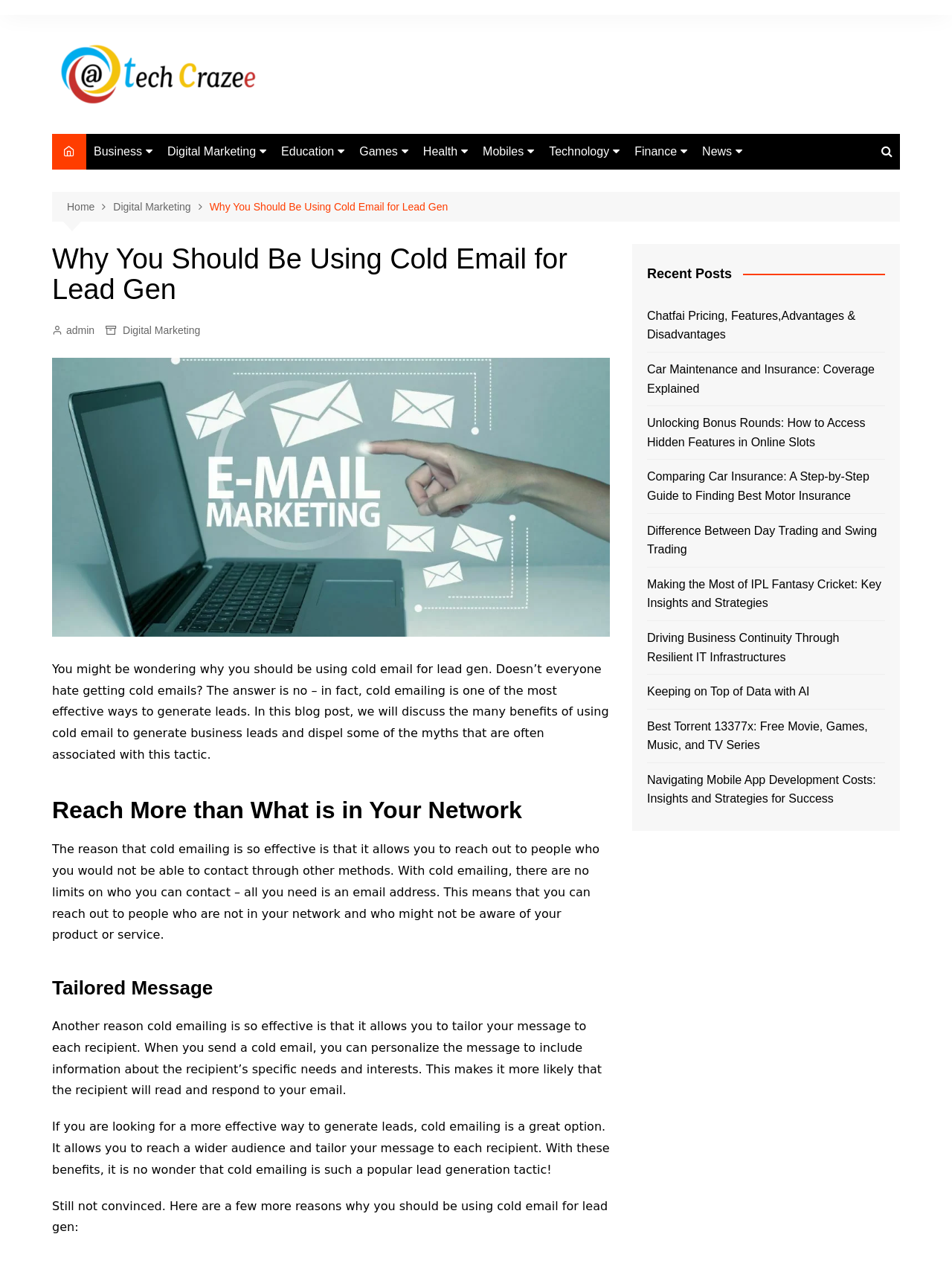Determine the bounding box for the described UI element: "Chatfai Pricing, Features,Advantages & Disadvantages".

[0.68, 0.243, 0.93, 0.273]